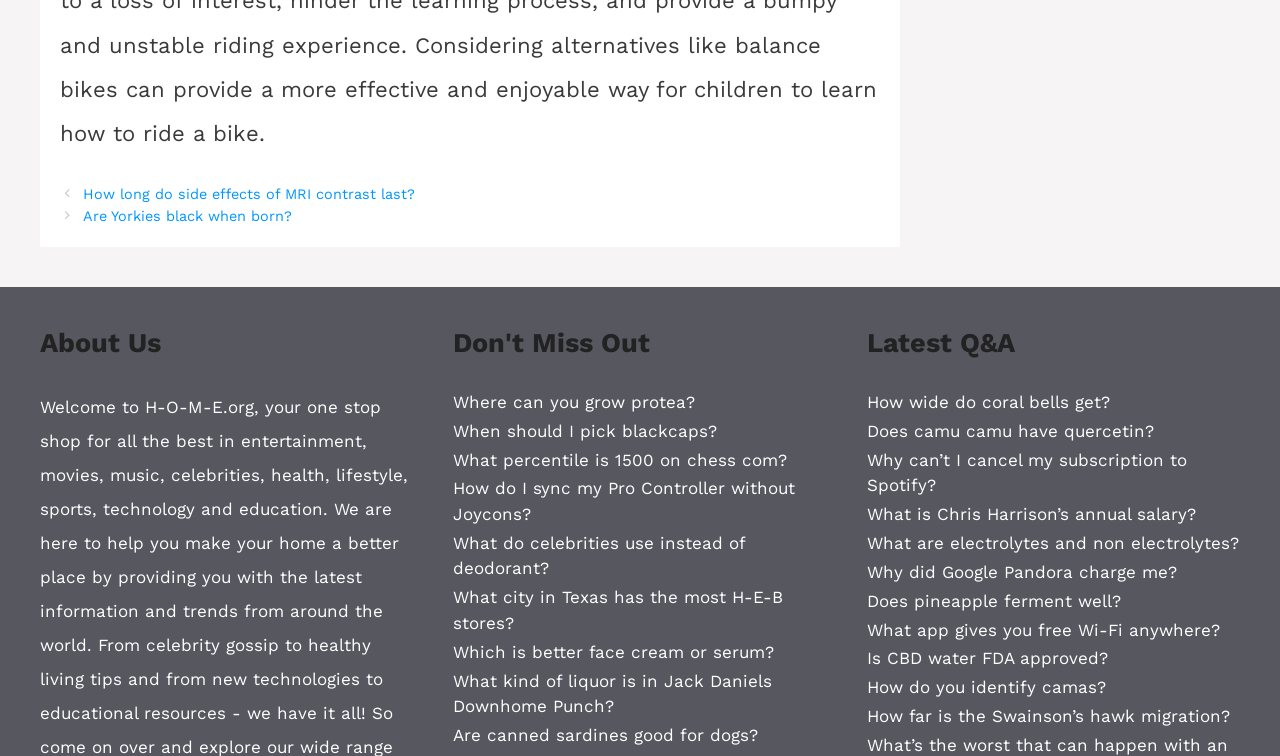What is the category of the article 'How long do side effects of MRI contrast last?'?
Can you provide an in-depth and detailed response to the question?

Based on the content of the article, it appears to be related to health and medical topics, therefore, it can be categorized as a health article.